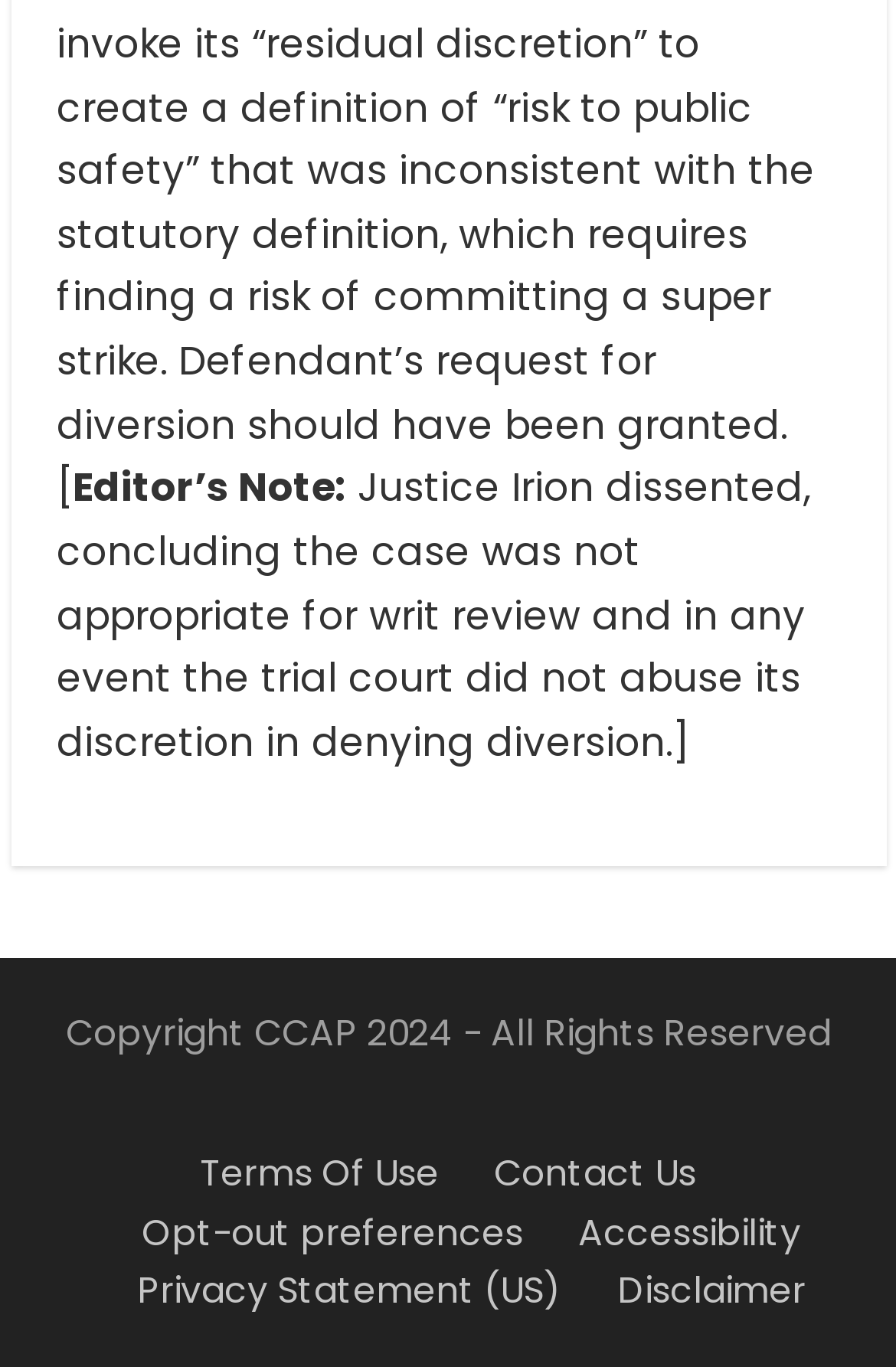Using the element description: "Disclaimer", determine the bounding box coordinates for the specified UI element. The coordinates should be four float numbers between 0 and 1, [left, top, right, bottom].

[0.688, 0.927, 0.899, 0.962]